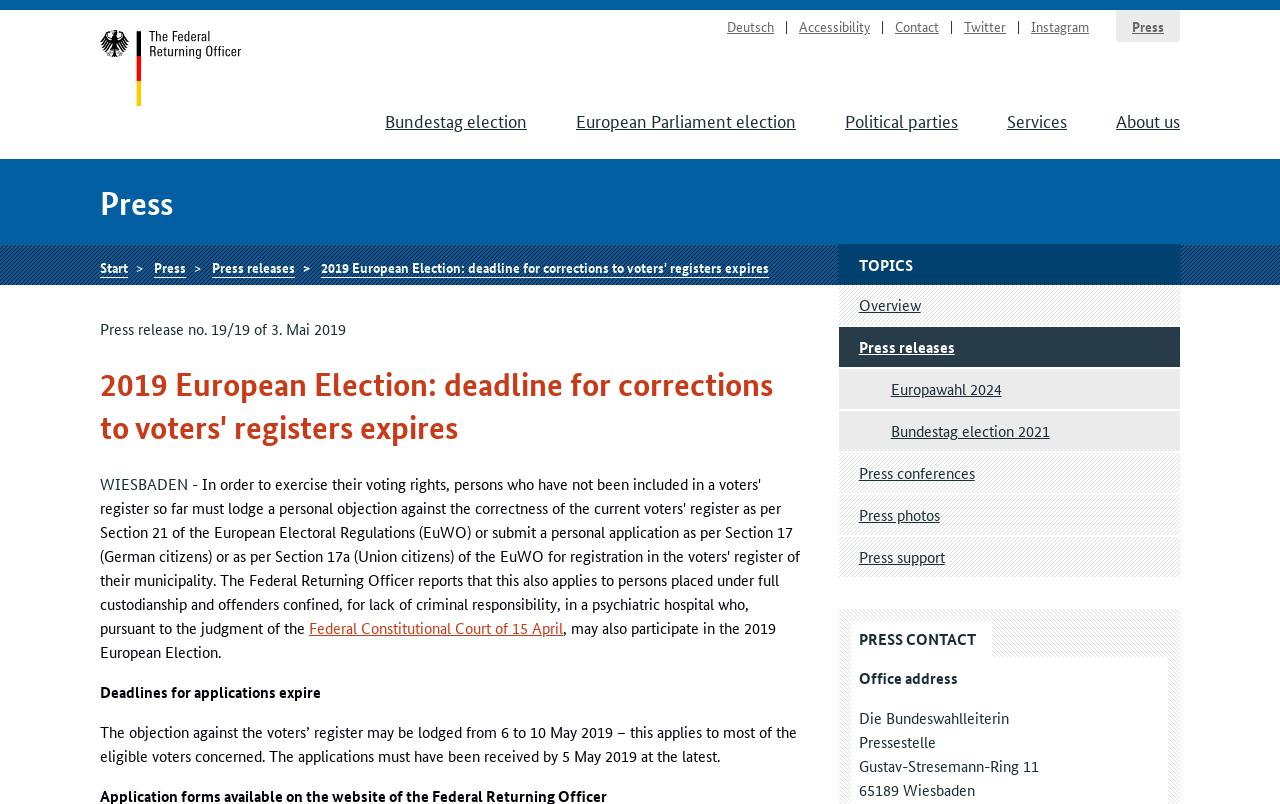Identify the bounding box coordinates of the clickable section necessary to follow the following instruction: "Visit the 'European Parliament election' page". The coordinates should be presented as four float numbers from 0 to 1, i.e., [left, top, right, bottom].

[0.45, 0.134, 0.622, 0.164]